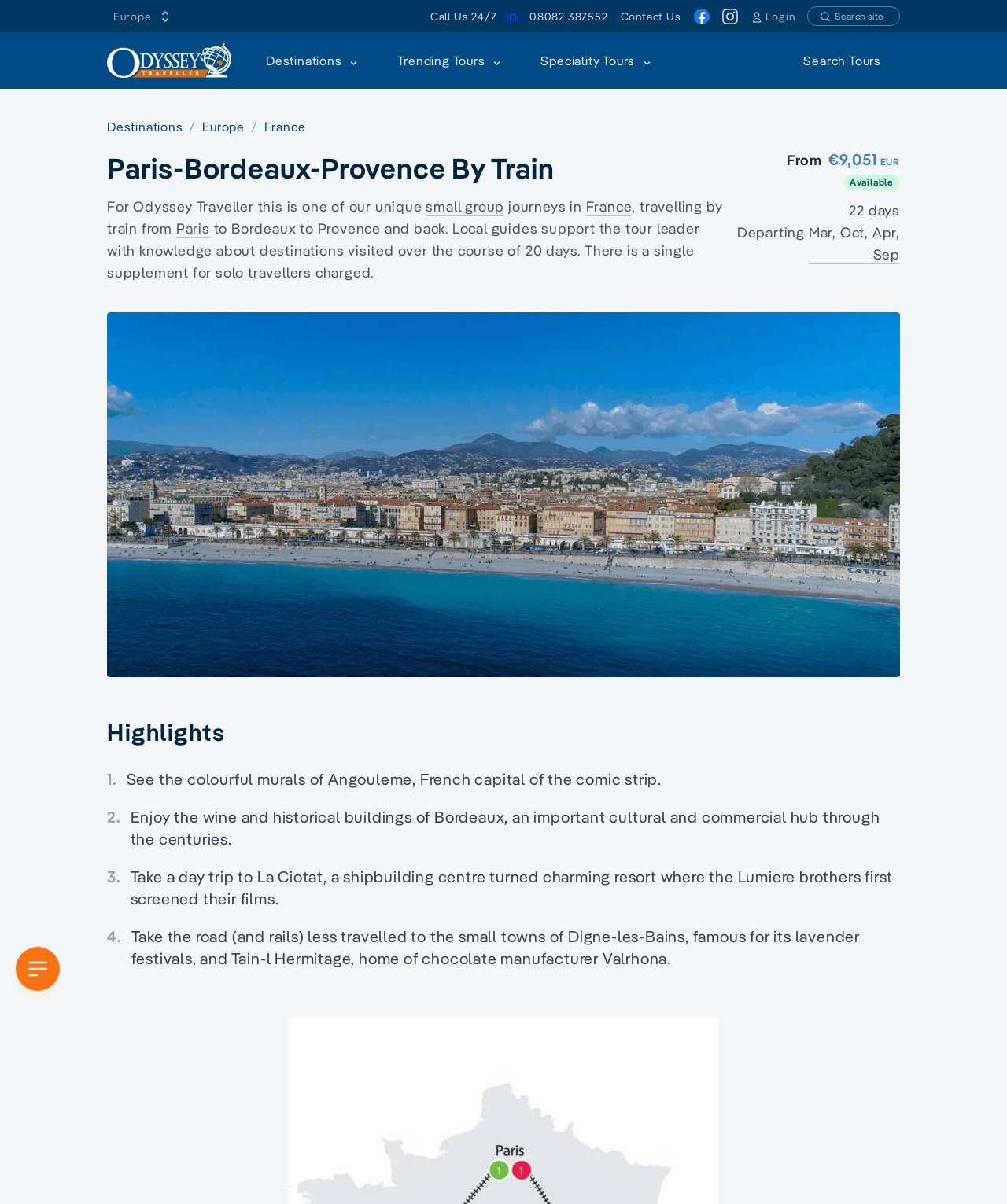What is the theme of the tour?
Using the visual information, respond with a single word or phrase.

Small group tour